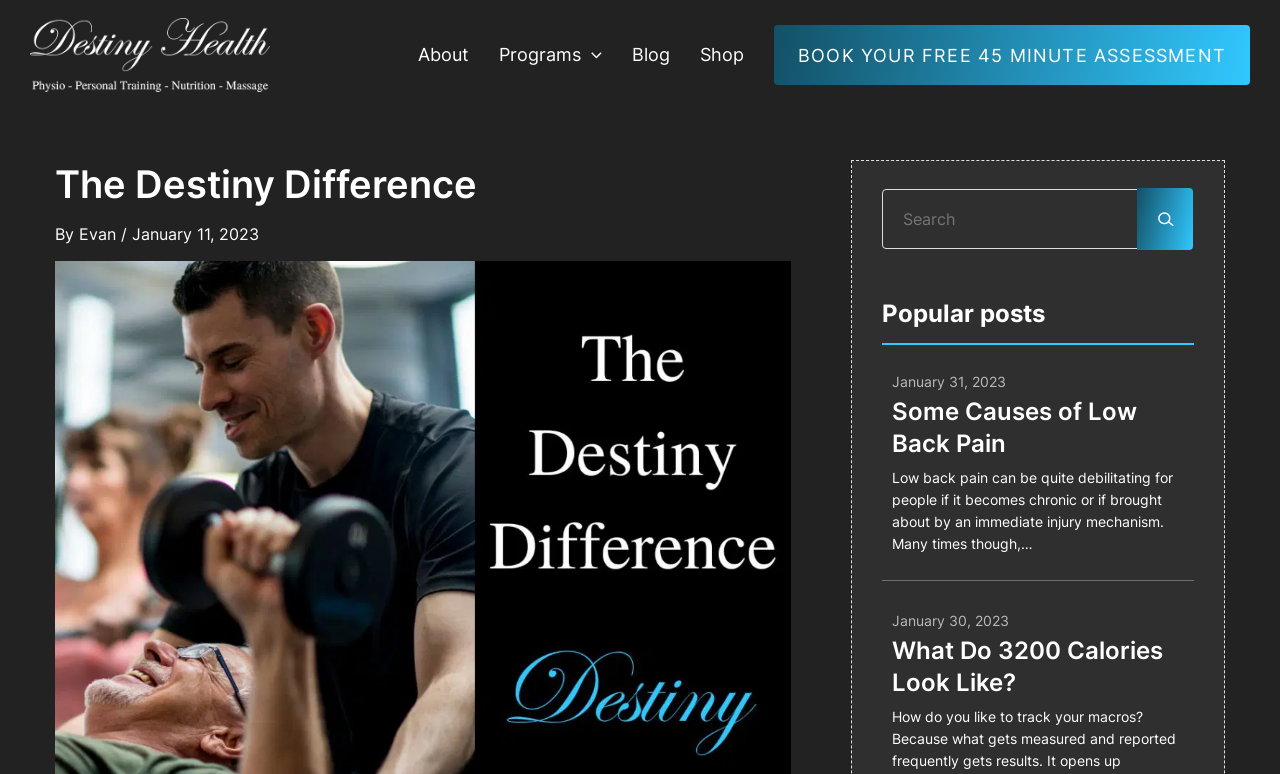Produce an elaborate caption capturing the essence of the webpage.

The webpage is about Destiny Health, a clinic that prides itself on spending above-average time on patient concerns, education, and treatment. At the top left of the page, there is a link to the clinic's main website. To the right of this link, there is a navigation menu with links to "About", "Programs", "Blog", "Shop", and a call-to-action to book a free 45-minute assessment.

Below the navigation menu, there is a heading that reads "The Destiny Difference" followed by a subheading that mentions Evan and a date, January 11, 2023. 

On the right side of the page, there is a search bar with a textbox and a button with a magnifying glass icon. 

Further down the page, there is a heading that reads "Popular posts" followed by two links to blog articles, one titled "Some Causes of Low Back Pain" and the other titled "What Do 3200 Calories Look Like?". Each article has a brief summary below its title.